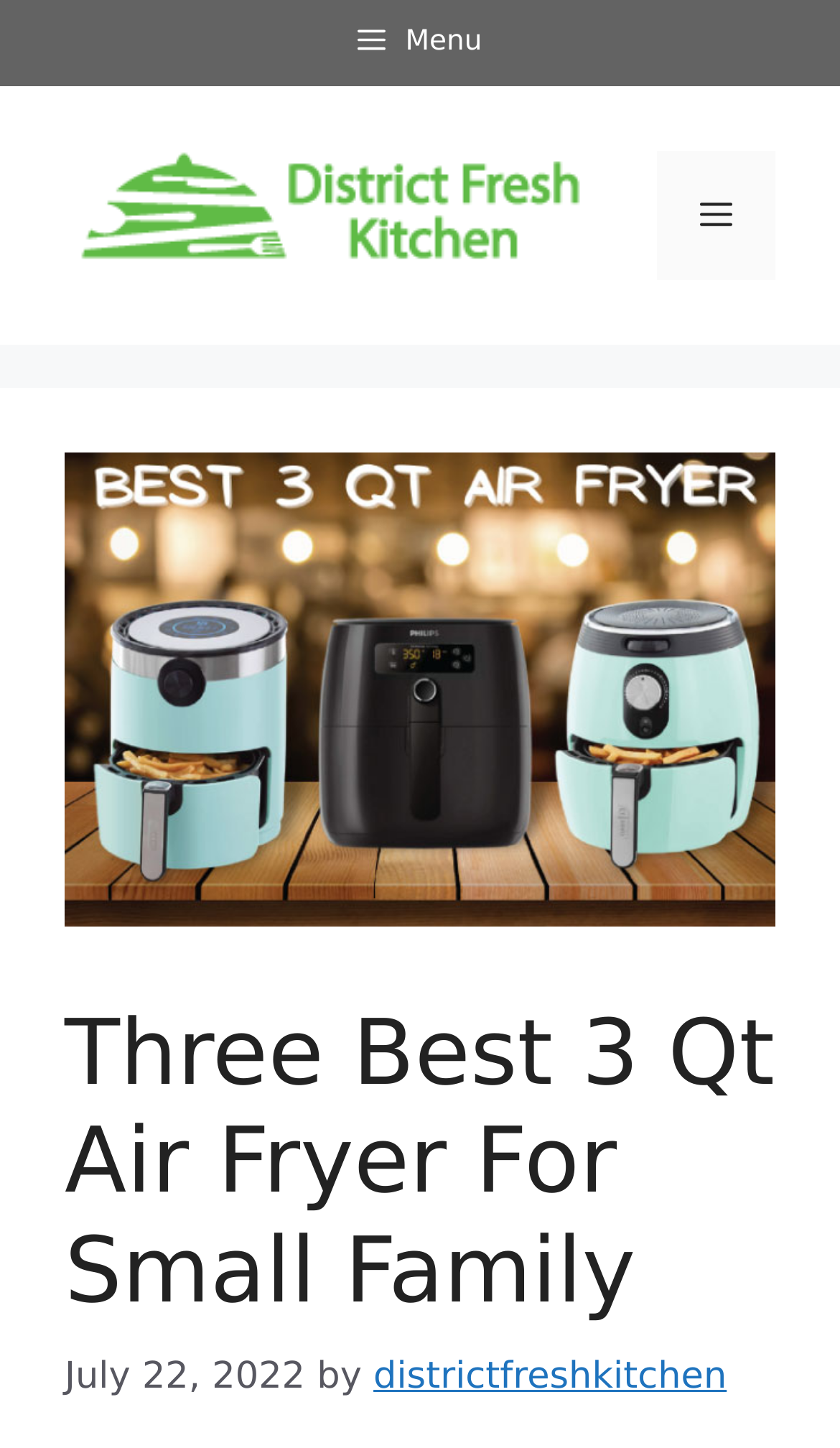Identify the title of the webpage and provide its text content.

Three Best 3 Qt Air Fryer For Small Family